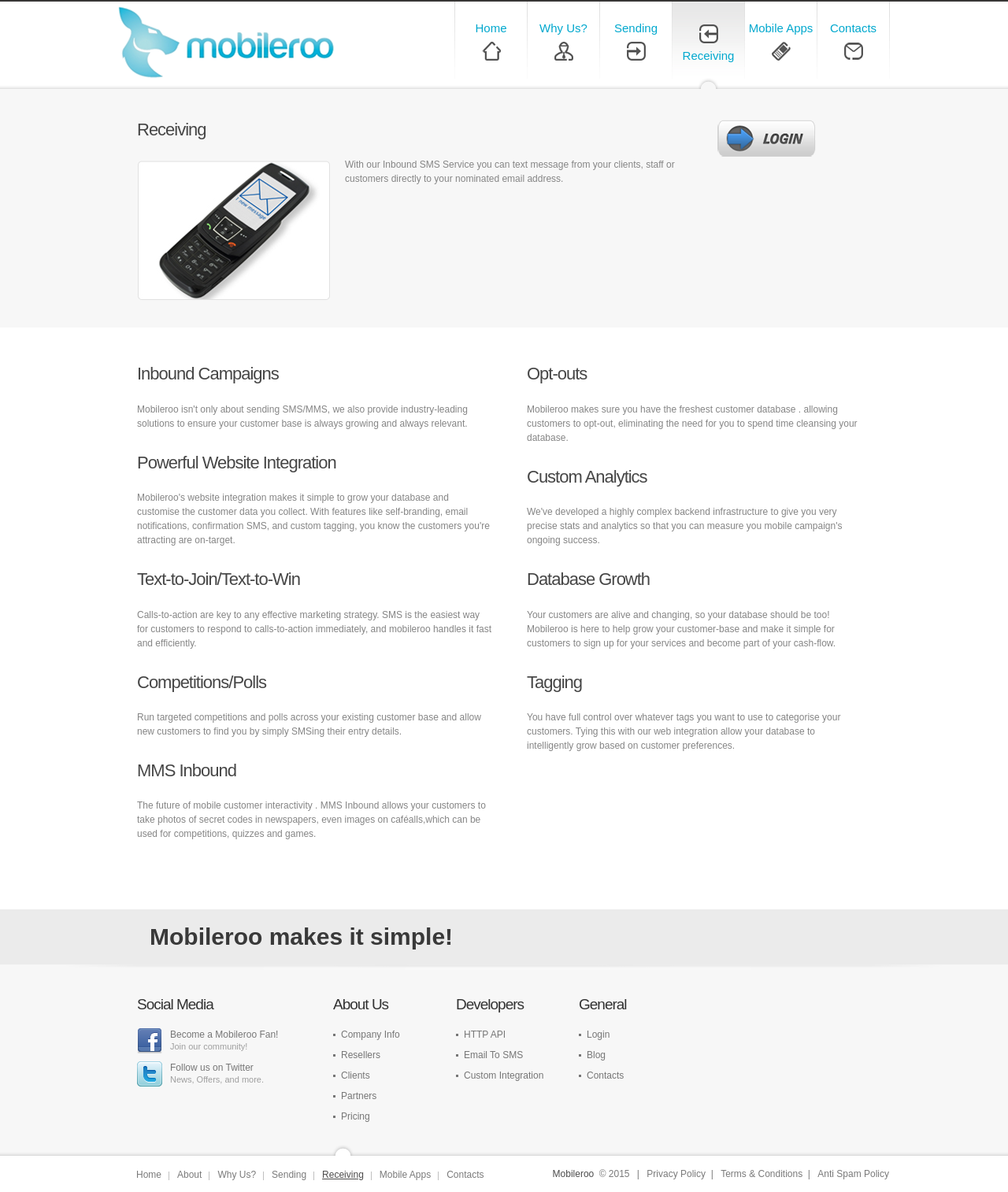What is the purpose of MMS Inbound?
Give a single word or phrase answer based on the content of the image.

Mobile customer interactivity